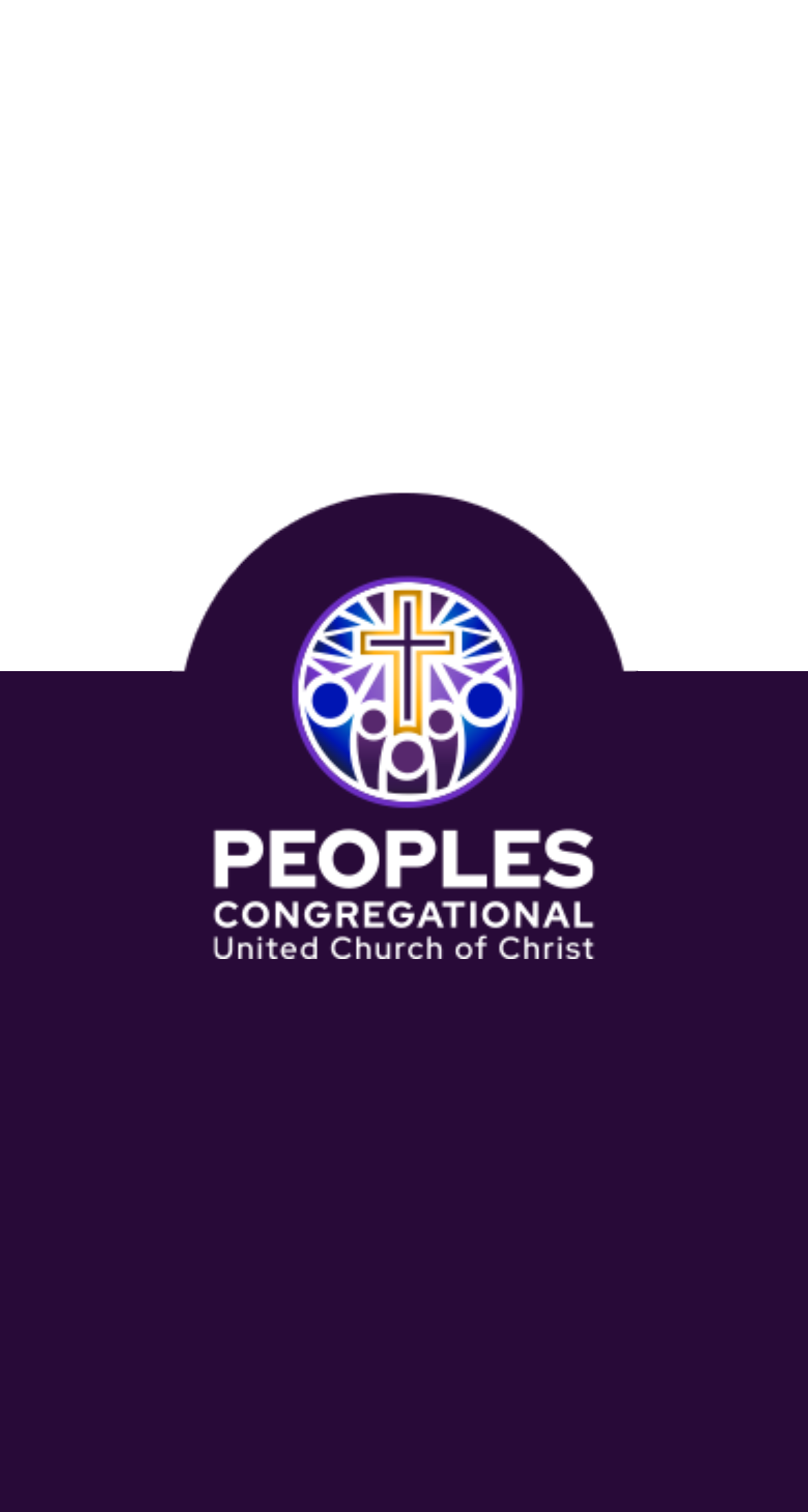What is the Bible Study Call-In Number?
Based on the image, give a one-word or short phrase answer.

(301) 715-8592